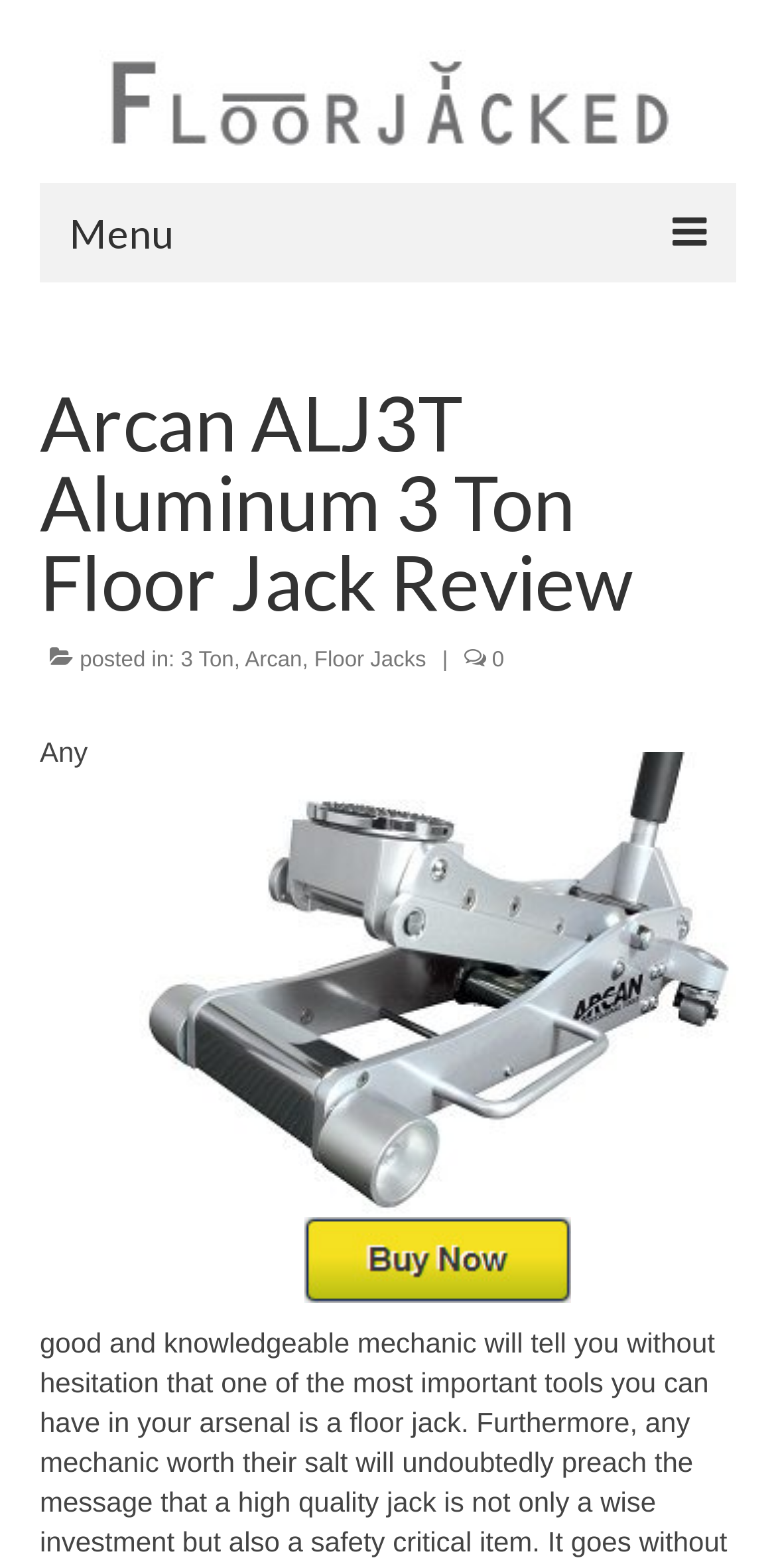Based on the element description "alt="Arcan ALJ3T Aluminum Floor Jack"", predict the bounding box coordinates of the UI element.

[0.179, 0.479, 0.949, 0.831]